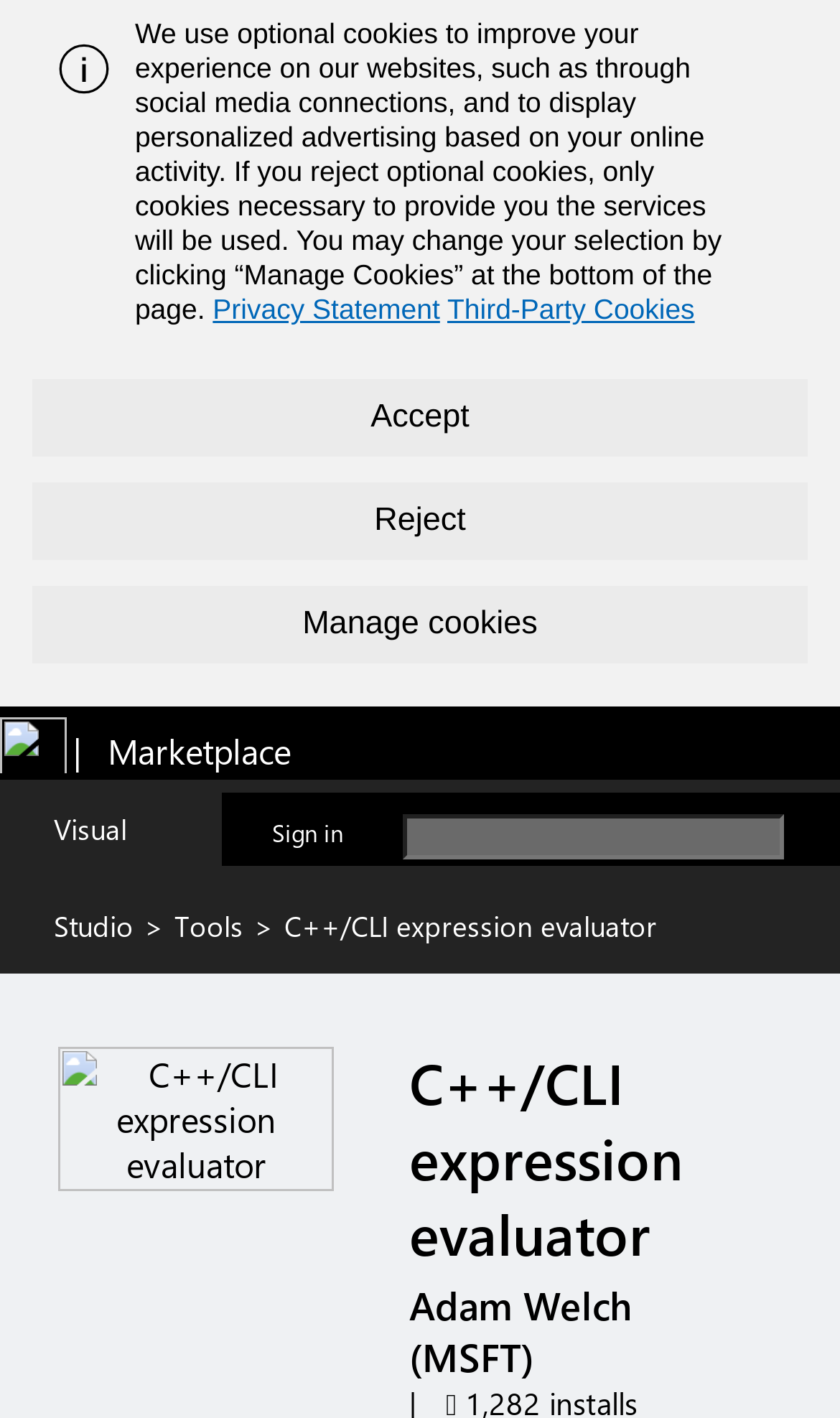Please provide a brief answer to the question using only one word or phrase: 
What is the publisher of the extension?

Adam Welch (MSFT)